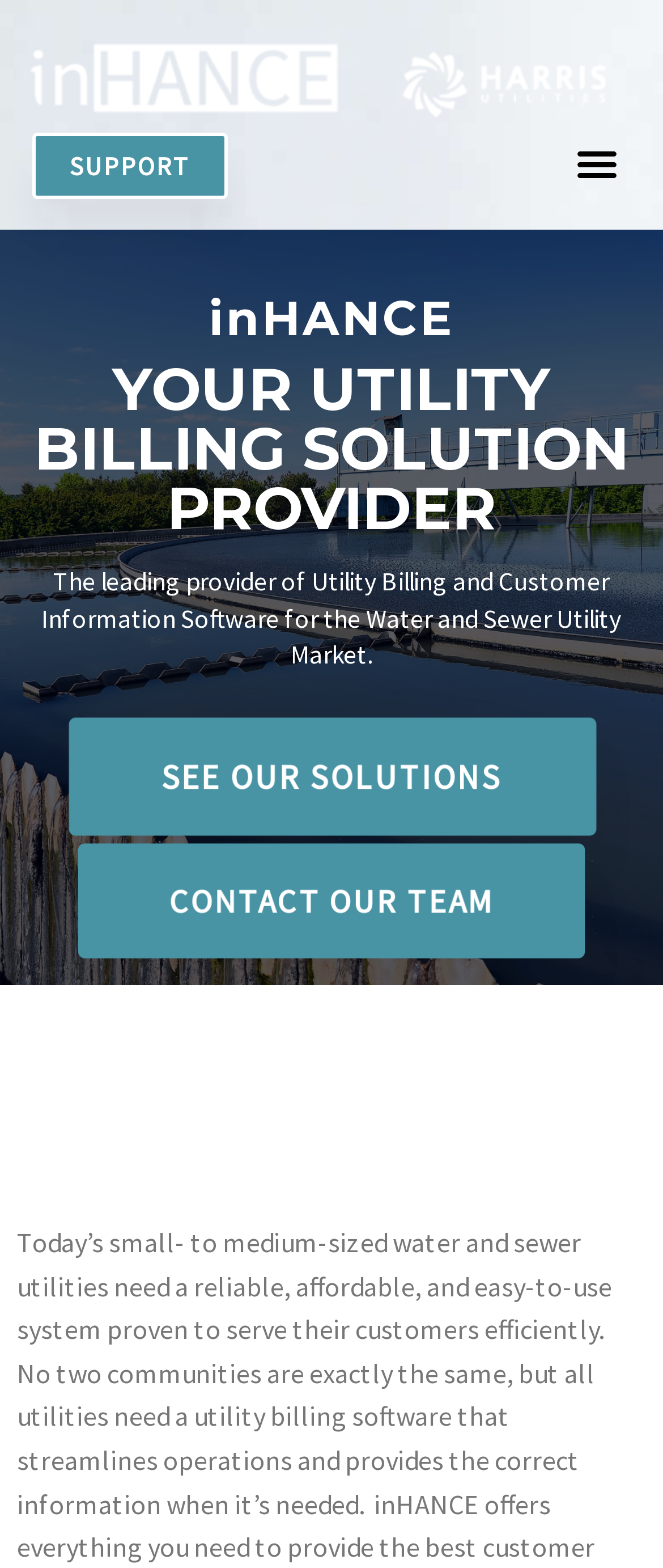Given the webpage screenshot and the description, determine the bounding box coordinates (top-left x, top-left y, bottom-right x, bottom-right y) that define the location of the UI element matching this description: Support

[0.049, 0.084, 0.344, 0.127]